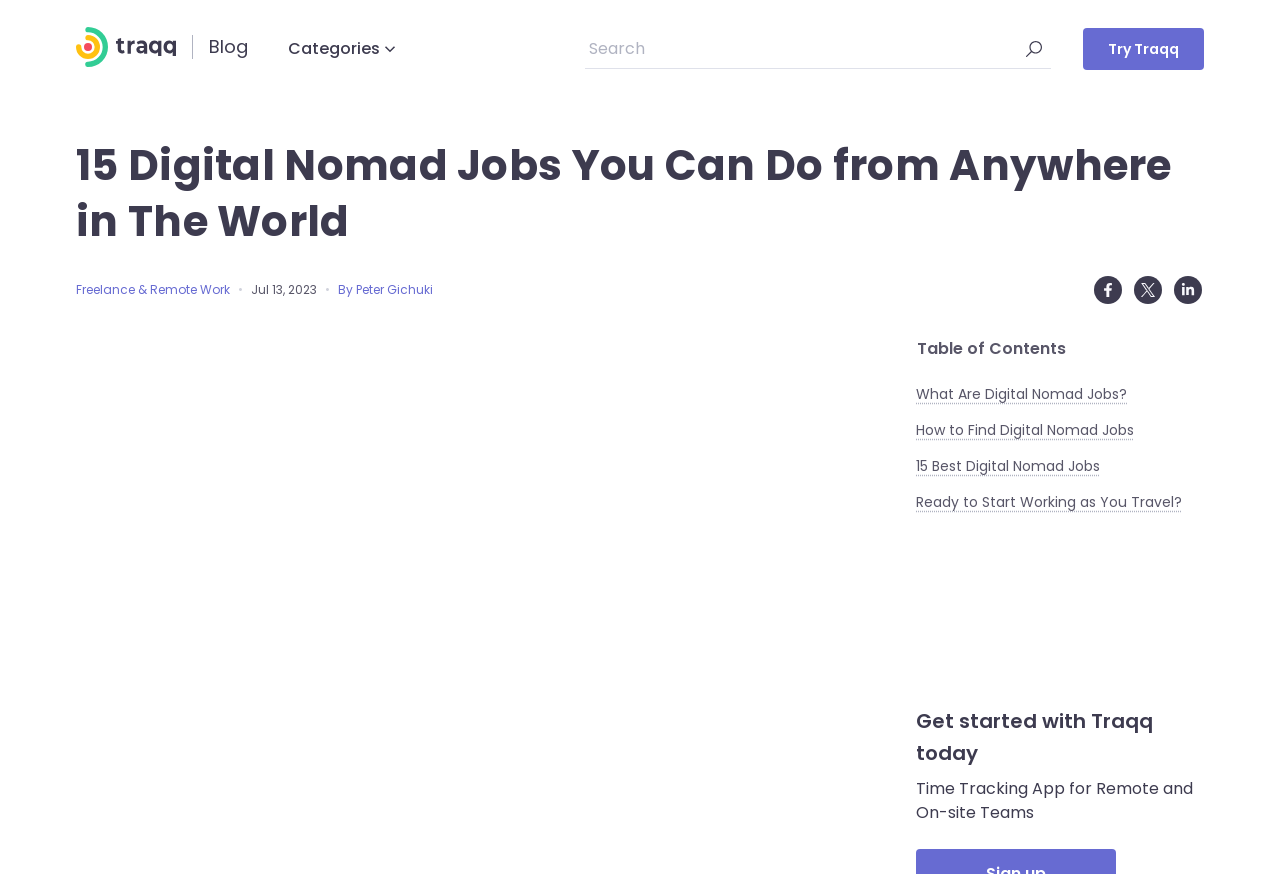What is the date of the blog post?
Refer to the image and give a detailed response to the question.

I found the date of the blog post by looking at the StaticText element with the text 'Jul 13, 2023' which is located below the title of the blog post.